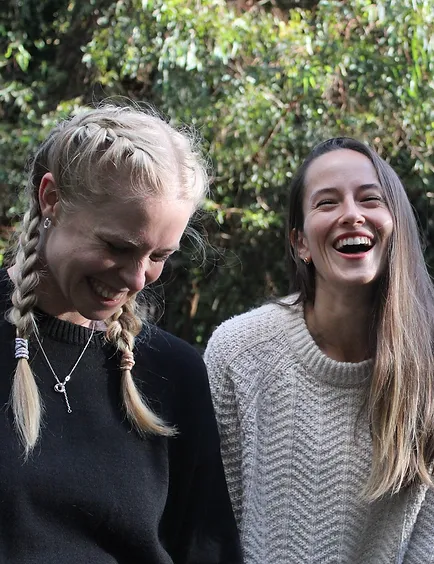Detail every significant feature and component of the image.

The image captures a joyful moment between two women, both exuding warmth and happiness. The woman on the left, with braided hair, is wearing a black sweater adorned with accessories, including a necklace. She appears to be laughing and has a playful demeanor. The woman on the right sports long, flowing hair and a cozy cream sweater, her eyes sparkling with joy as she shares a laugh. The lush, green background enhances the scene, suggesting a connection to nature and well-being. This candid moment reflects the supportive community and the essence of joy intertwined with health and wellness, which is central to the ethos of Charlie Mia Connective.